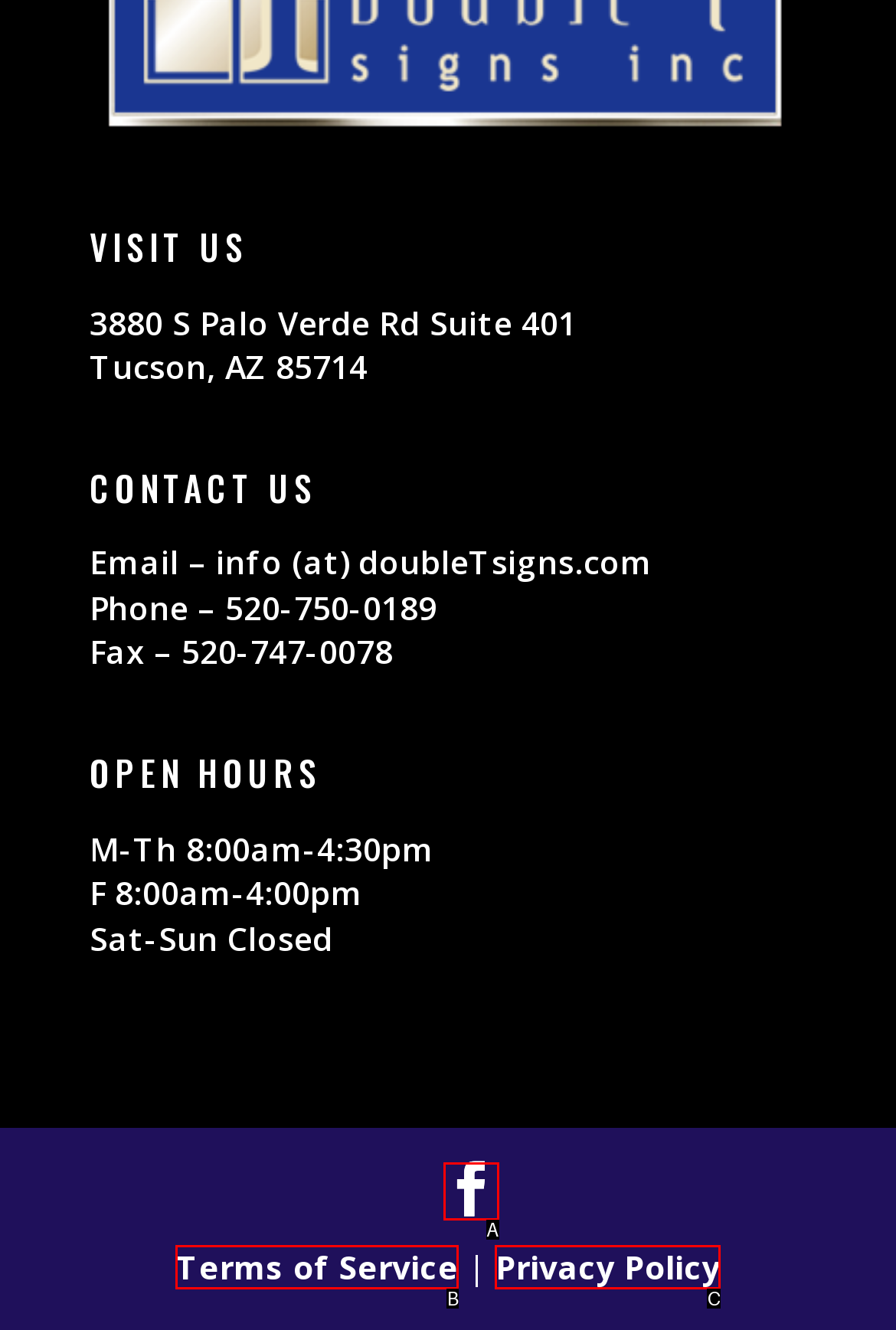Select the letter that corresponds to the UI element described as: Privacy Policy
Answer by providing the letter from the given choices.

C